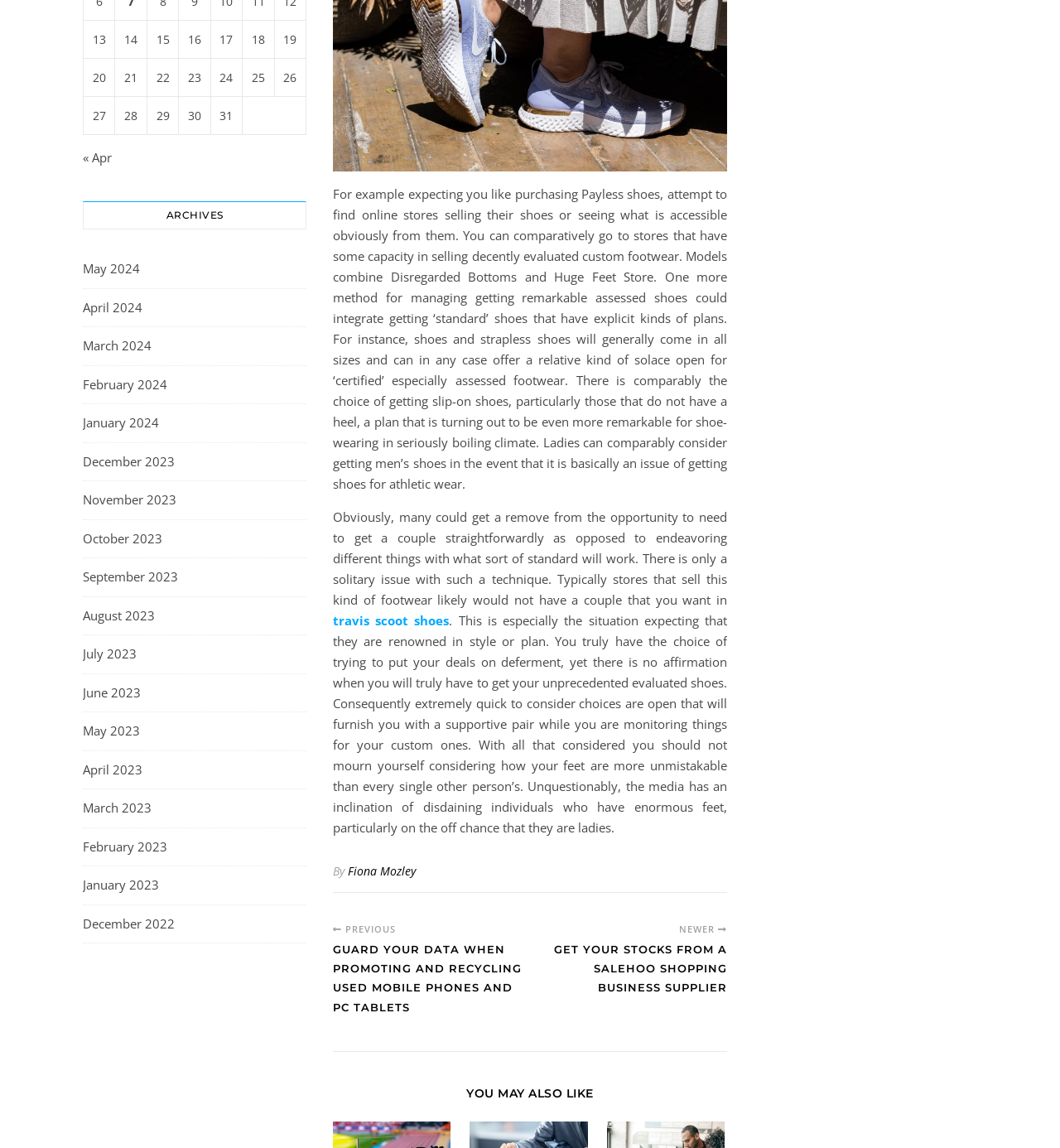Using the format (top-left x, top-left y, bottom-right x, bottom-right y), provide the bounding box coordinates for the described UI element. All values should be floating point numbers between 0 and 1: April 26, 2016January 12, 2021

None